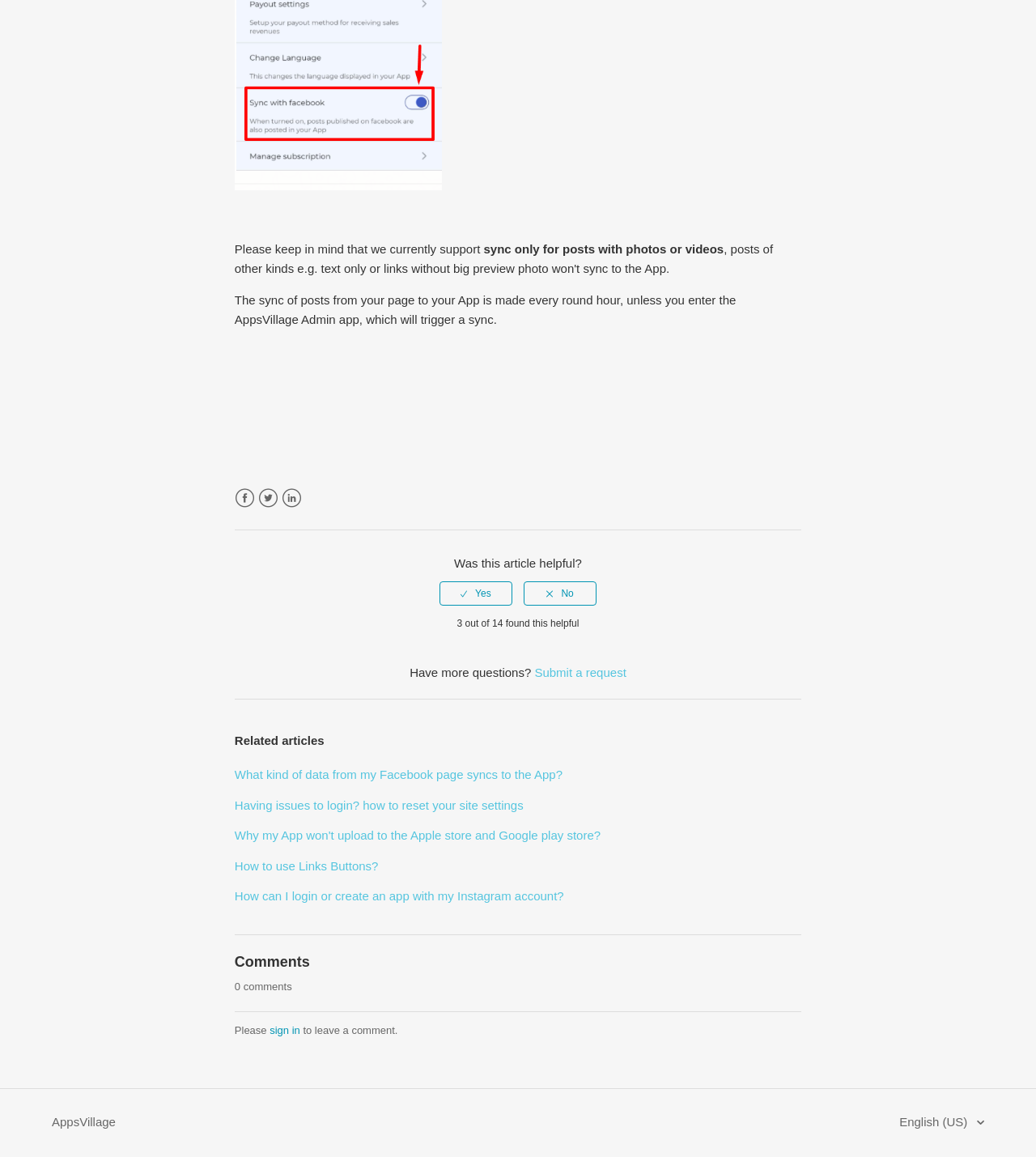Could you specify the bounding box coordinates for the clickable section to complete the following instruction: "Read the changelog"?

None